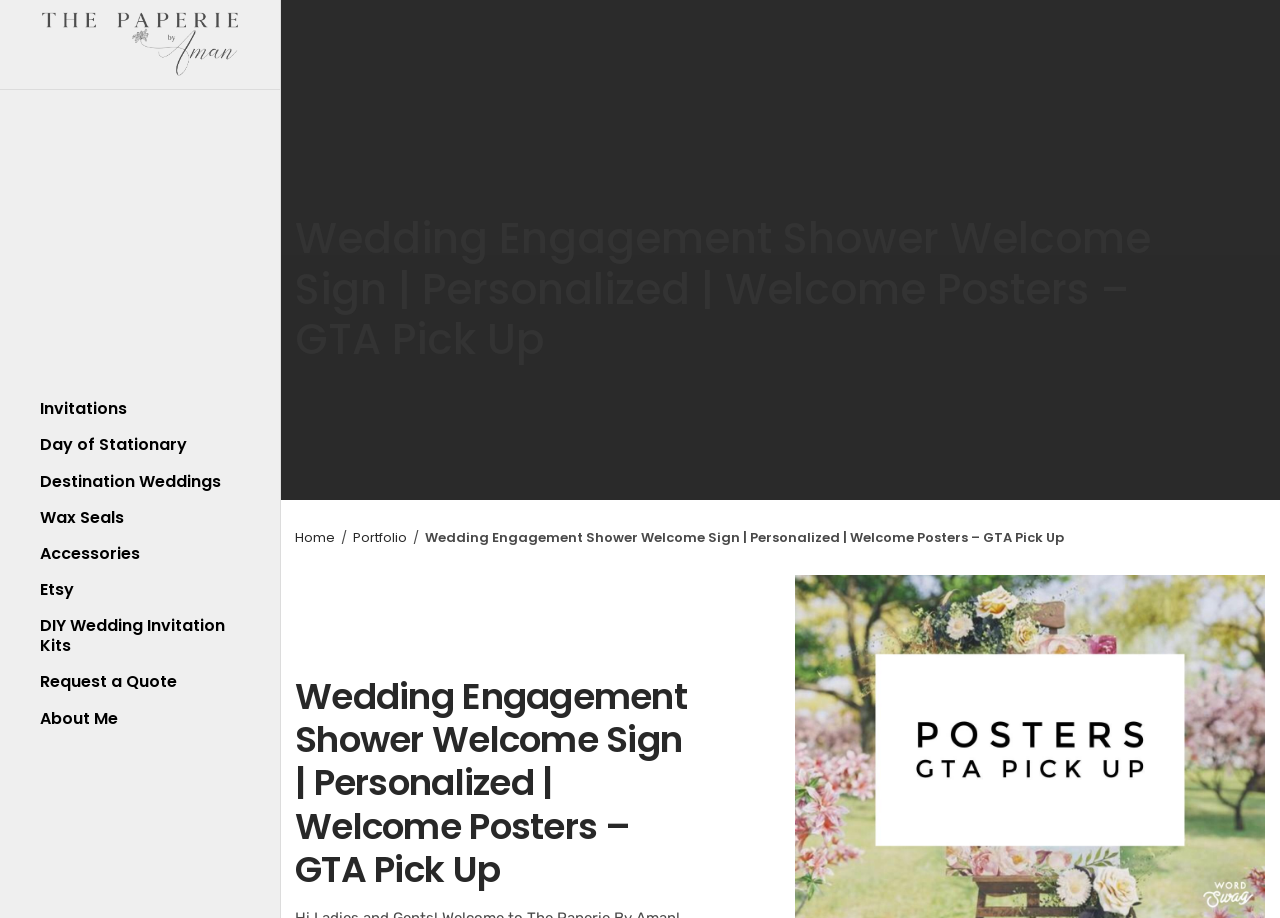Please determine the bounding box coordinates of the element to click on in order to accomplish the following task: "Request a quote". Ensure the coordinates are four float numbers ranging from 0 to 1, i.e., [left, top, right, bottom].

[0.0, 0.723, 0.219, 0.762]